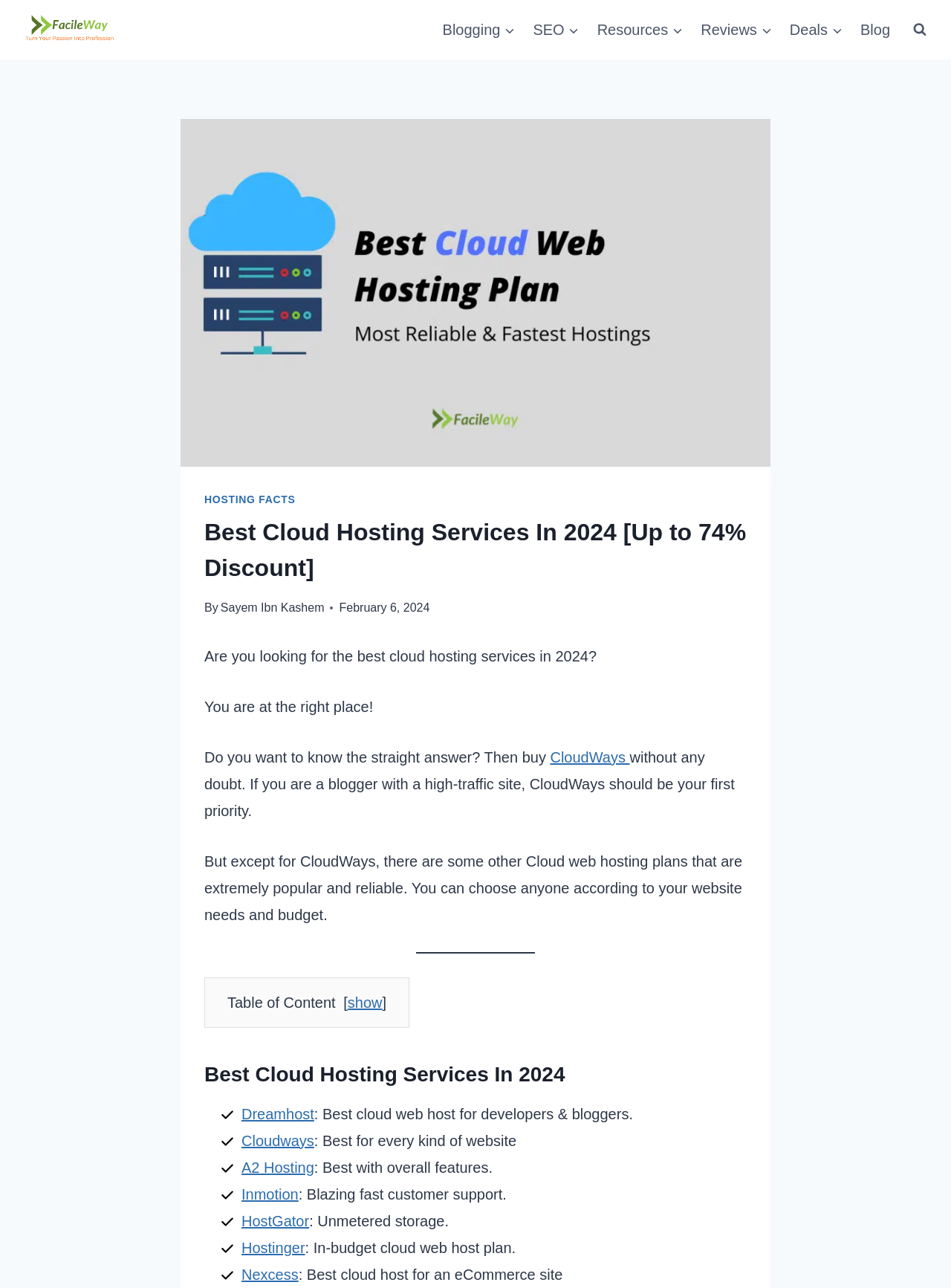Based on the element description Scroll to top, identify the bounding box of the UI element in the given webpage screenshot. The coordinates should be in the format (top-left x, top-left y, bottom-right x, bottom-right y) and must be between 0 and 1.

[0.94, 0.717, 0.977, 0.744]